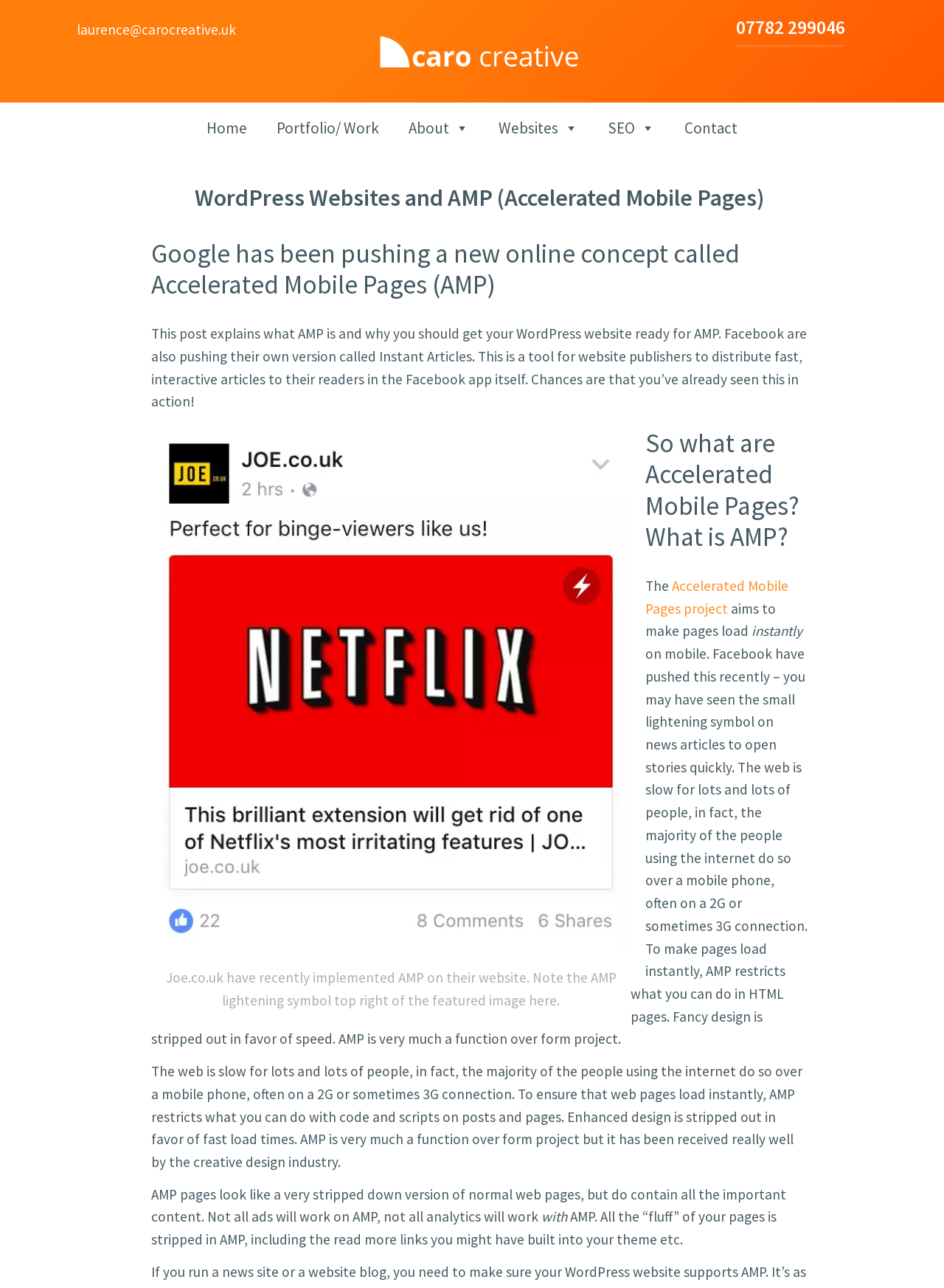Specify the bounding box coordinates of the area to click in order to follow the given instruction: "Click the 'Home' link."

[0.203, 0.086, 0.277, 0.114]